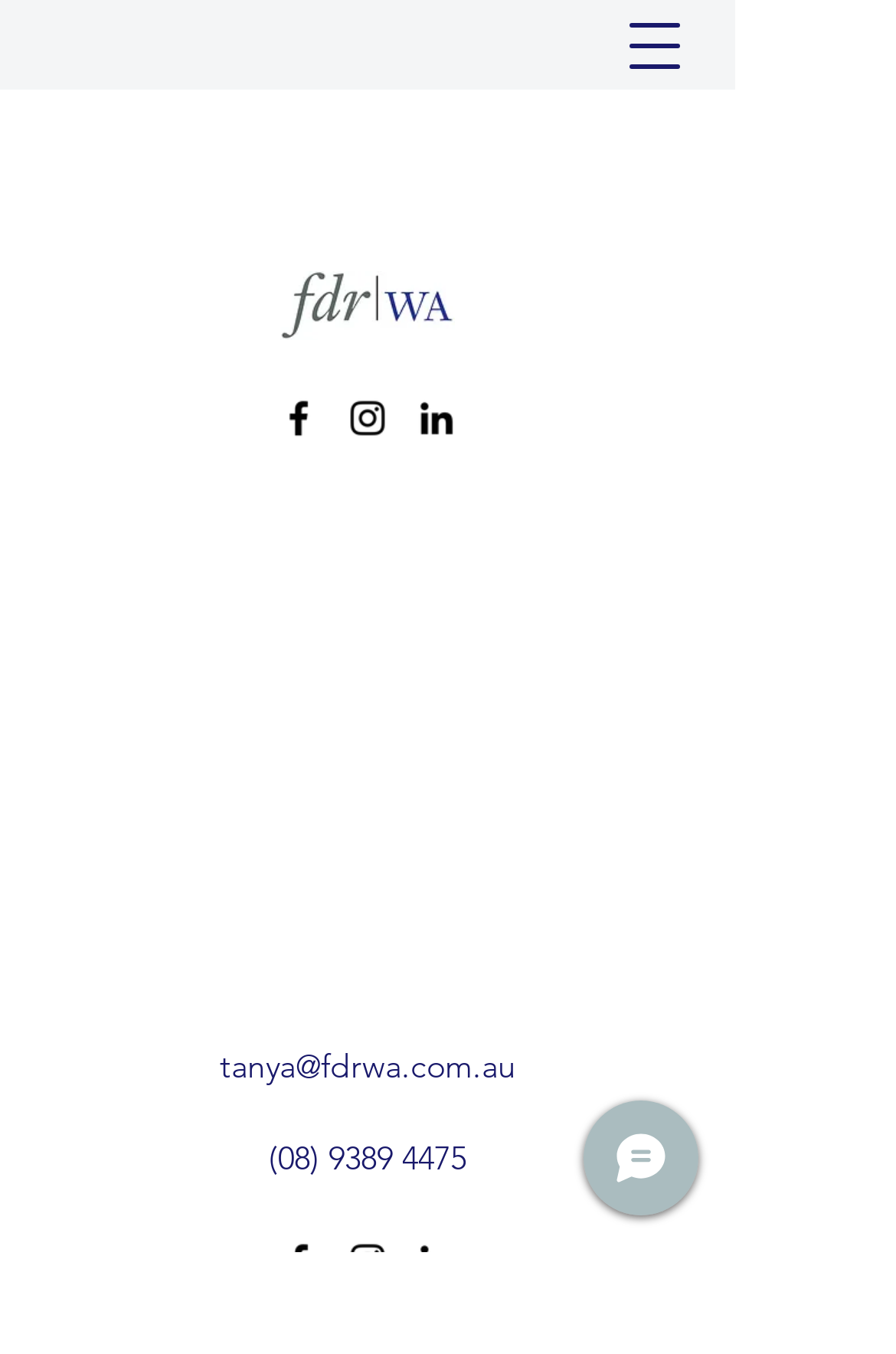What is the contact email address?
Answer the question with a thorough and detailed explanation.

I found the contact email address by looking at the link element with the text 'tanya@fdrwa.com.au', which suggests that it is an email address.